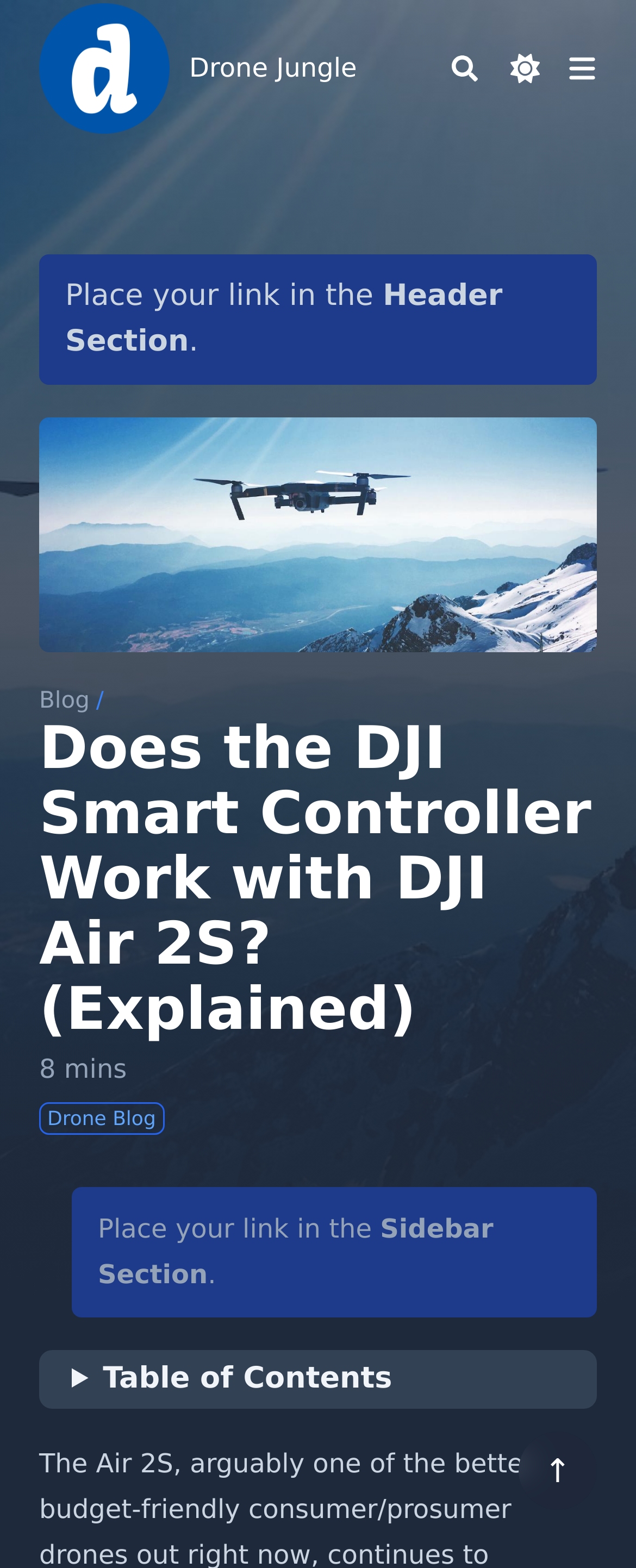Determine the main headline of the webpage and provide its text.

Does the DJI Smart Controller Work with DJI Air 2S? (Explained)